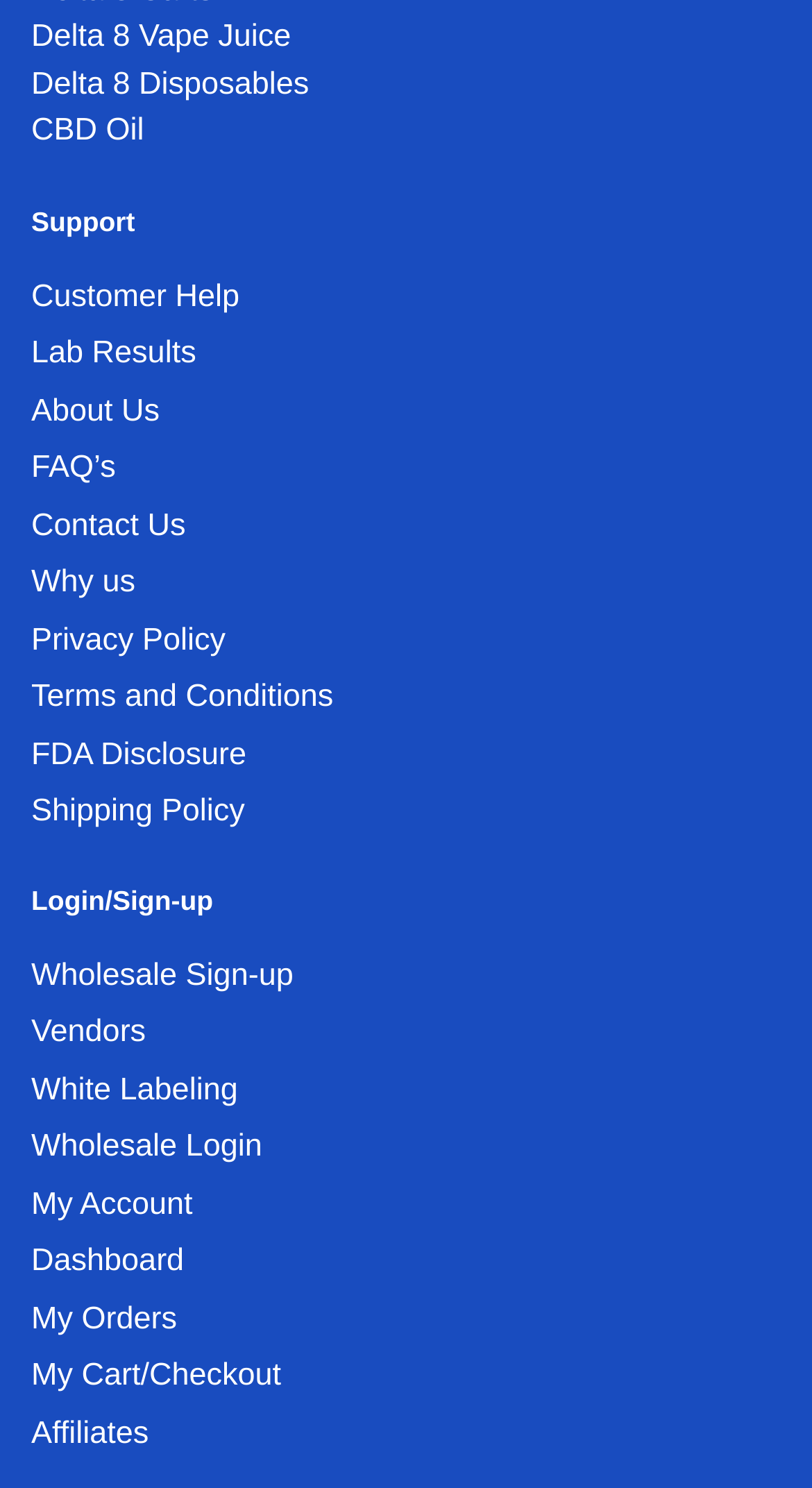Provide a short, one-word or phrase answer to the question below:
What is the first product category?

Delta 8 Vape Juice